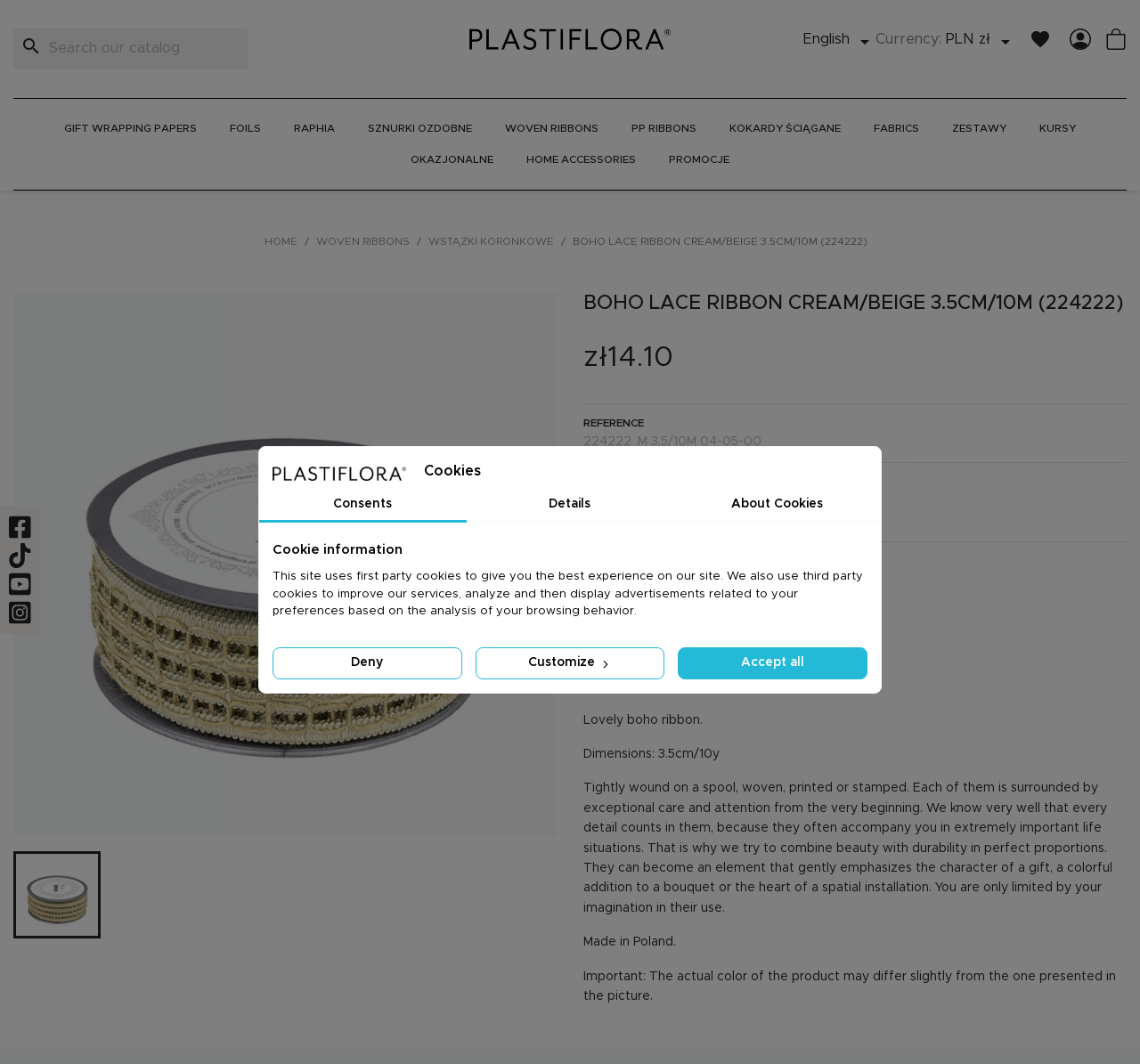Create a detailed summary of all the visual and textual information on the webpage.

This webpage is an e-commerce product page for a bohemian lace ribbon. At the top, there is a header section with a search bar, a language dropdown, and a currency dropdown. Below the header, there are links to various categories, including gift wrapping papers, foils, and fabrics.

The main content of the page is dedicated to the product description. There is a large image of the bohemian lace ribbon on the left side of the page, and on the right side, there is a heading with the product name, followed by the price, reference number, and color options. Below the product information, there is a quantity selector and an "Add to Cart" button.

The product description is divided into several paragraphs, which provide details about the product, including its dimensions, materials, and uses. There is also a note about the actual color of the product possibly differing from the one presented in the picture.

At the bottom of the page, there is a section about cookies, with a tab list that allows users to access information about consents, details, and cookies. The default tab is "Consents," which displays a message about the site's use of cookies and provides options to deny, customize, or accept all cookies.

On the right side of the page, there are social media links, including Facebook, Rss, YouTube, and Instagram.